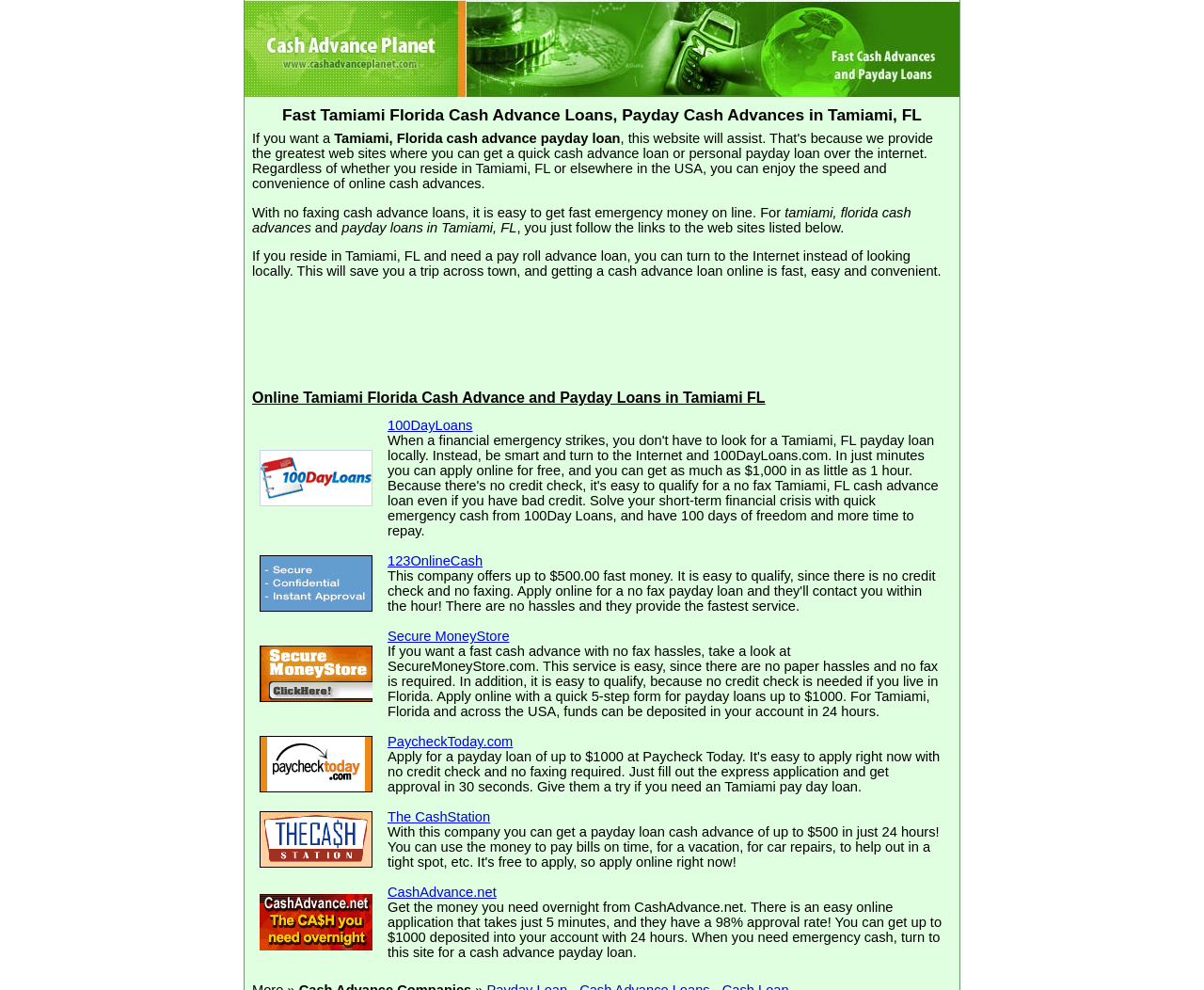Identify and extract the main heading from the webpage.

Fast Tamiami Florida Cash Advance Loans, Payday Cash Advances in Tamiami, FL